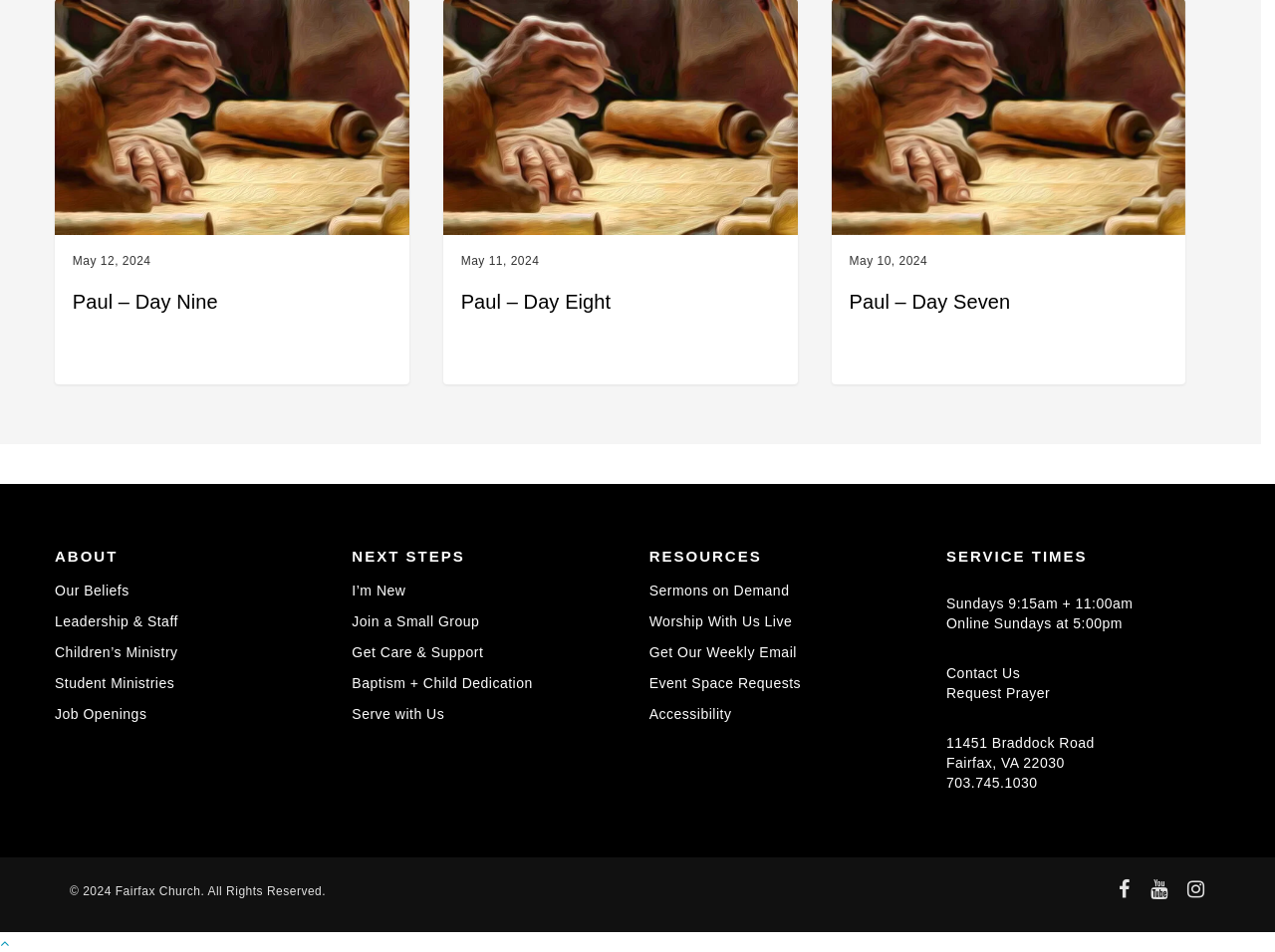Reply to the question with a single word or phrase:
How many days are listed on the webpage?

9